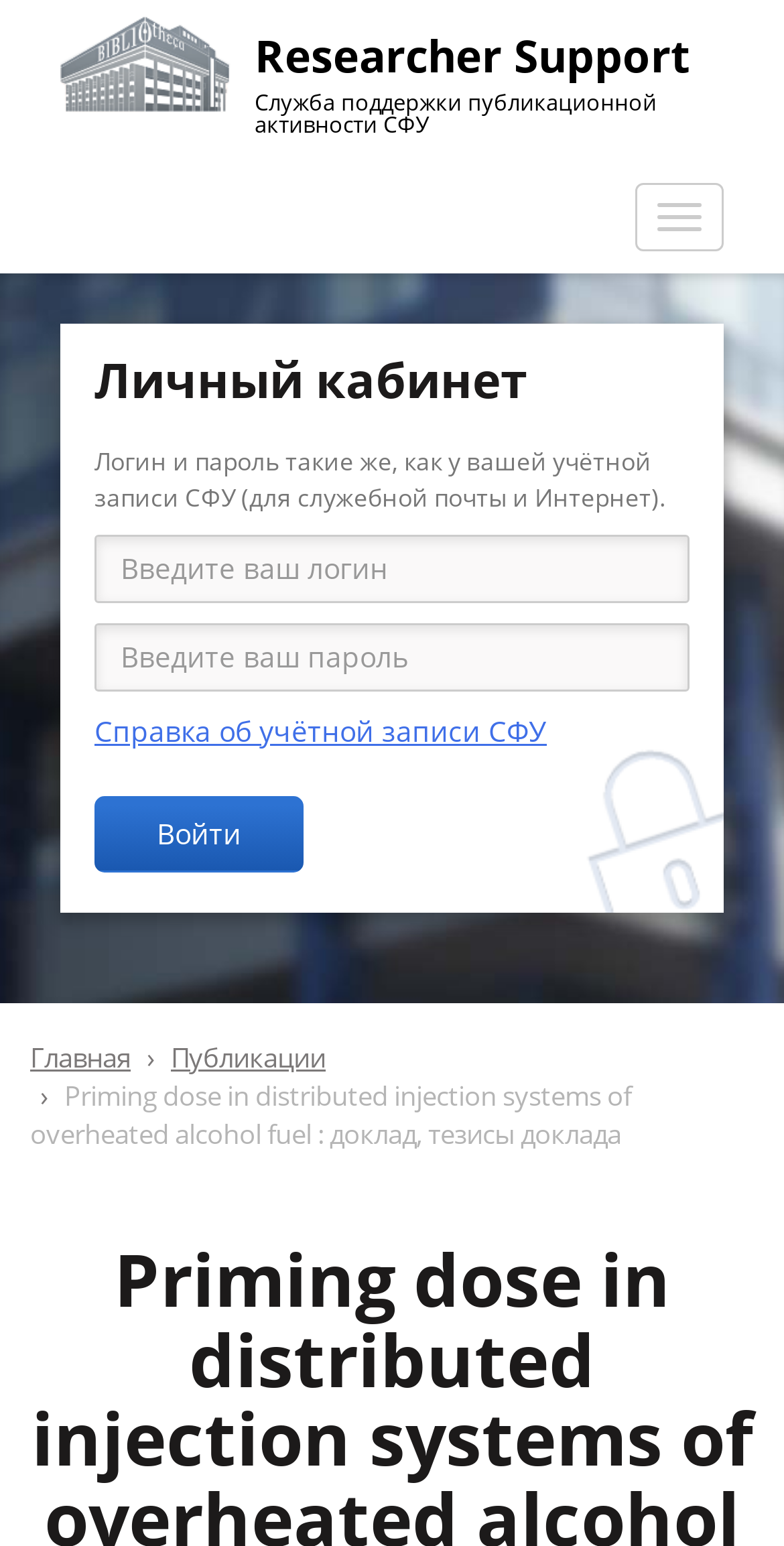What is the topic of the research?
Please look at the screenshot and answer using one word or phrase.

Priming dose in distributed injection systems